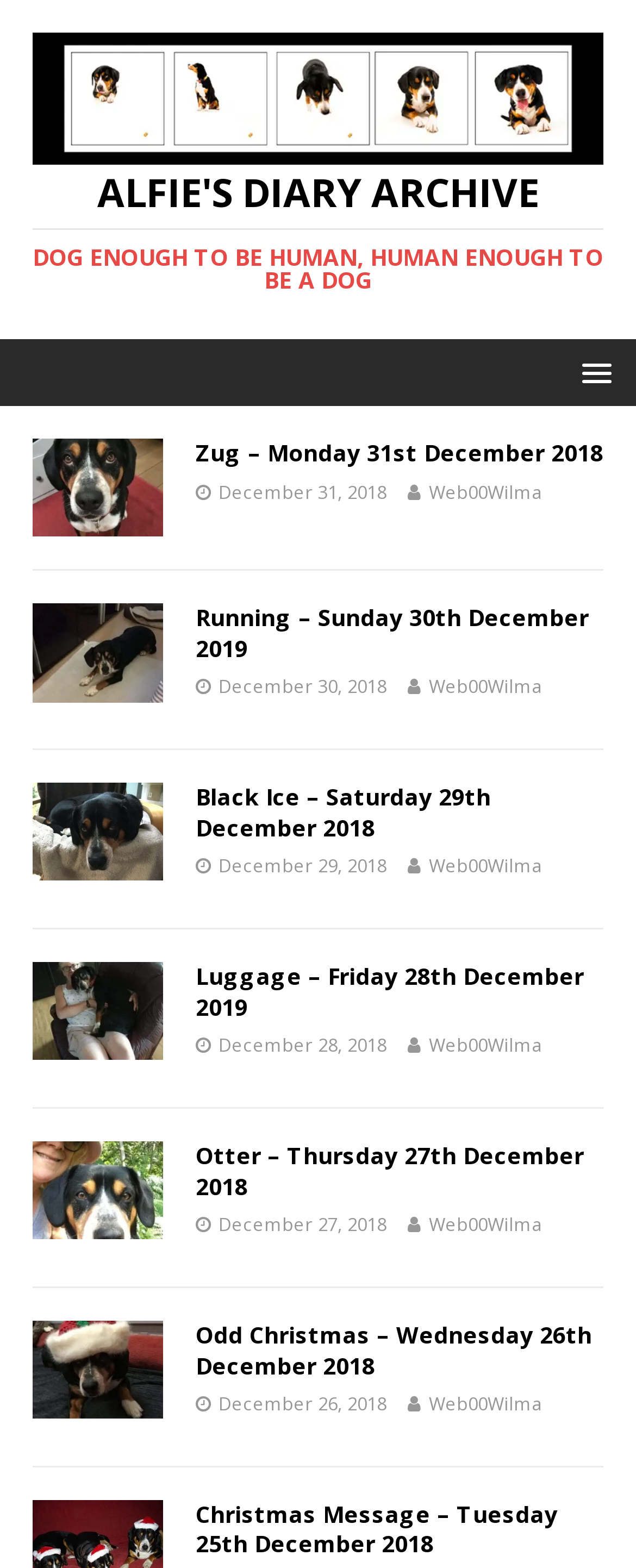Determine the bounding box for the UI element as described: "Web00Wilma". The coordinates should be represented as four float numbers between 0 and 1, formatted as [left, top, right, bottom].

[0.674, 0.887, 0.851, 0.902]